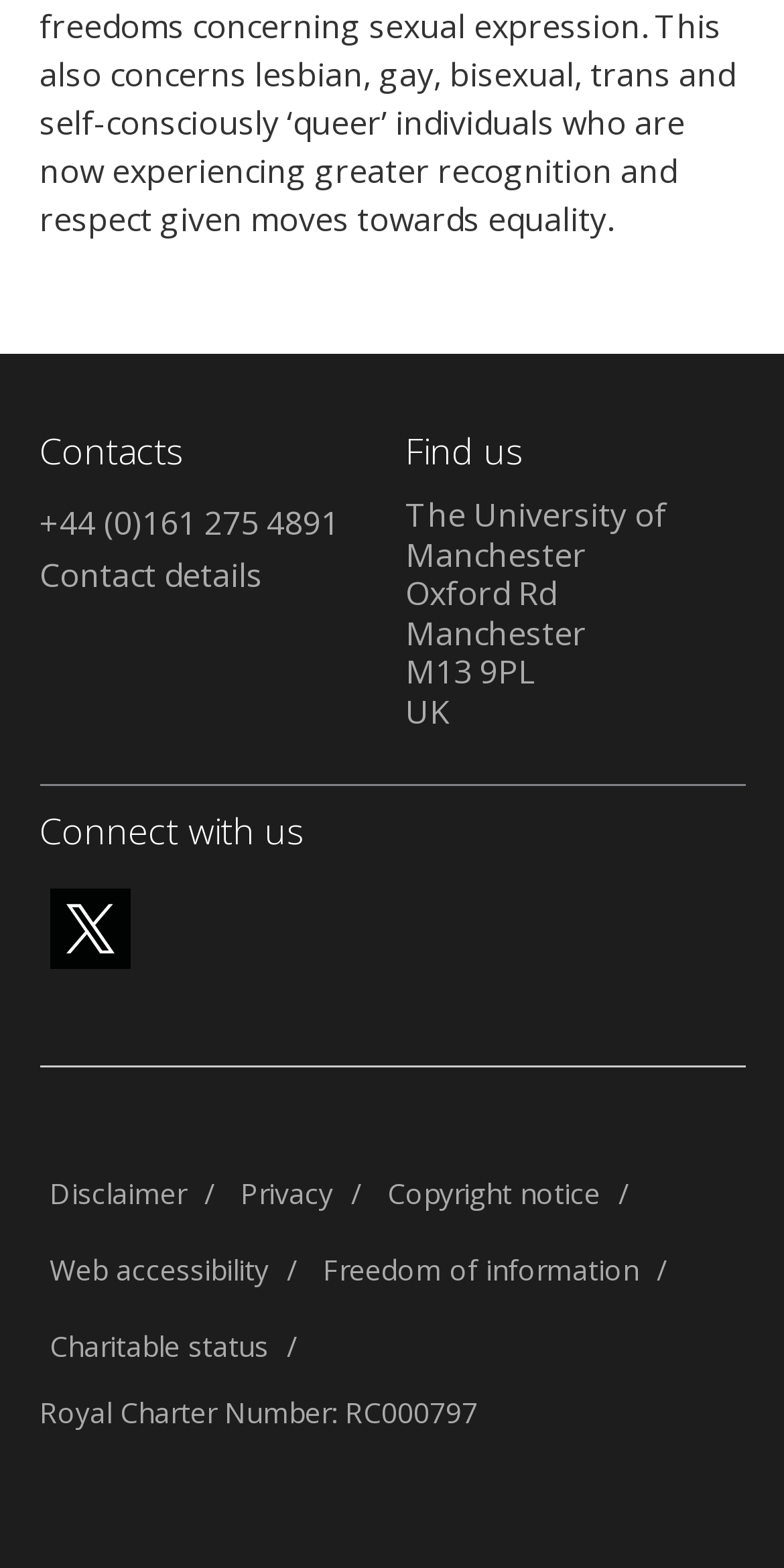Refer to the image and offer a detailed explanation in response to the question: How many links are there in the footer?

I counted the links in the footer section, which are 'Disclaimer', 'Privacy', 'Copyright notice', 'Web accessibility', 'Freedom of information', 'Charitable status', and found that there are 7 links in total.